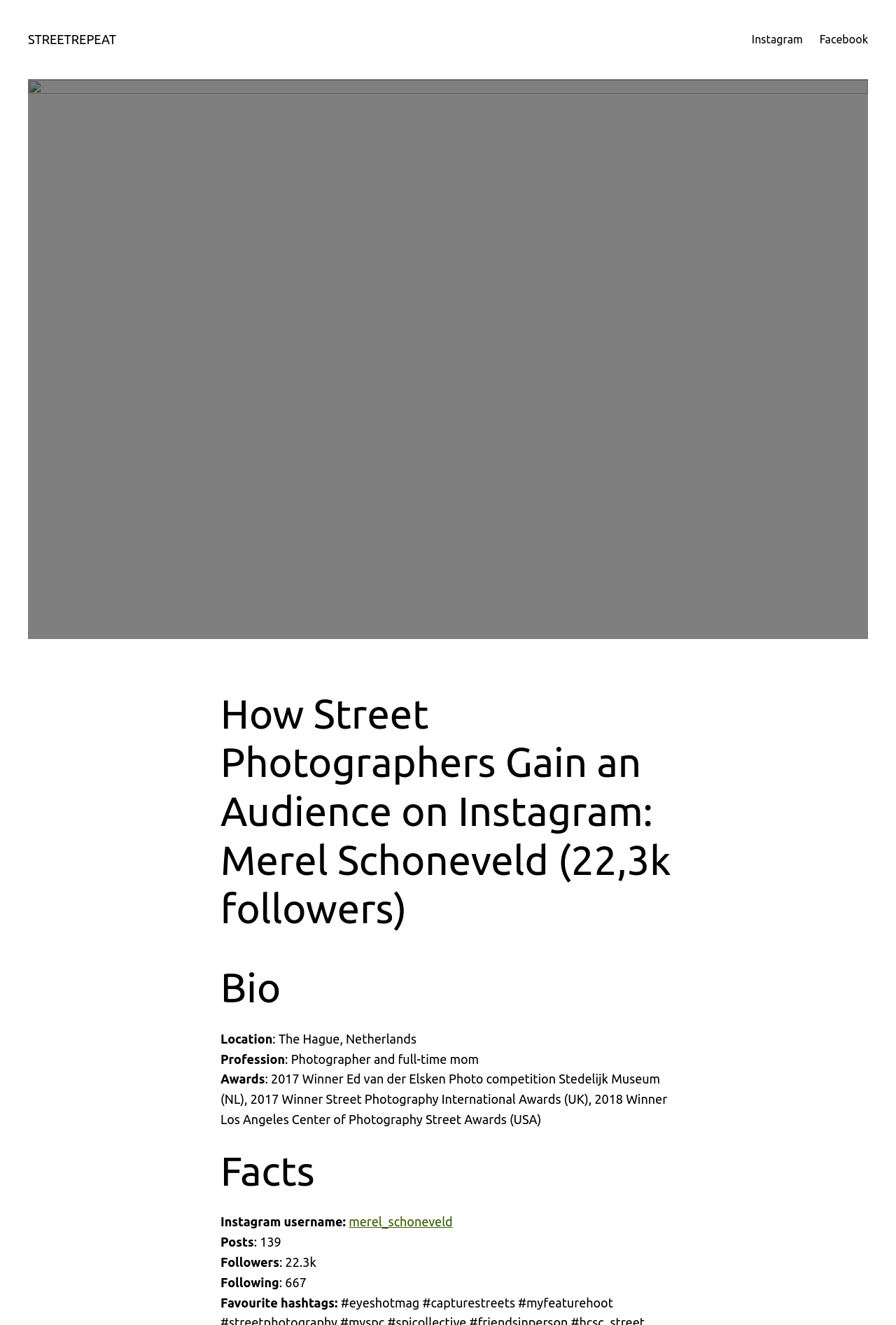Locate and generate the text content of the webpage's heading.

How Street Photographers Gain an Audience on Instagram: Merel Schoneveld (22,3k followers)